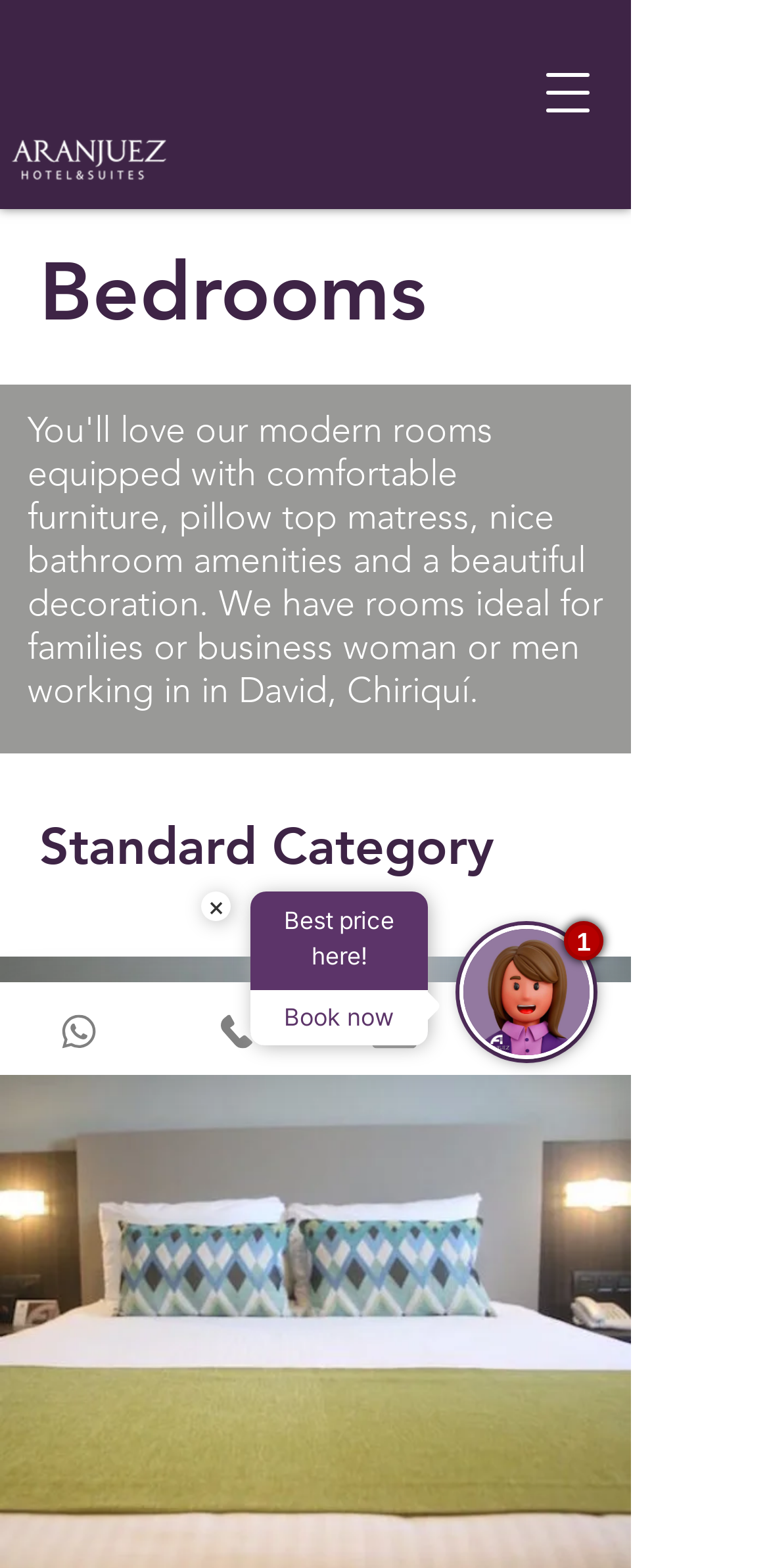How many social media links are there?
Please give a detailed answer to the question using the information shown in the image.

I found the social media links by looking at the bottom of the webpage, where I see links to Whatsapp, Phone, Email, and Instagram.